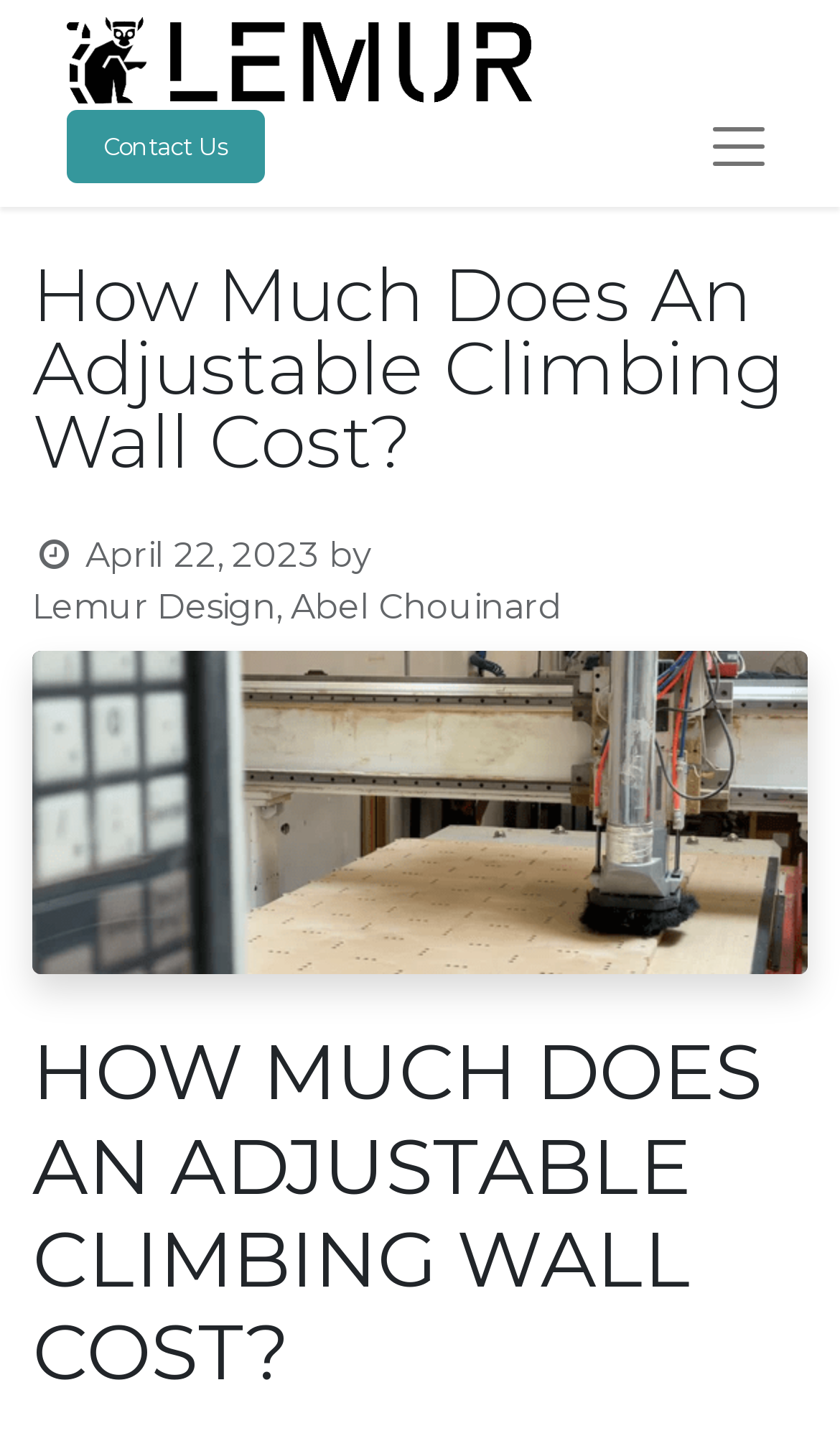What is the name of the company?
Please provide a detailed and comprehensive answer to the question.

I found the company name by looking at the logo image which has the text 'Lemur Design' and is located at the top left corner of the webpage.